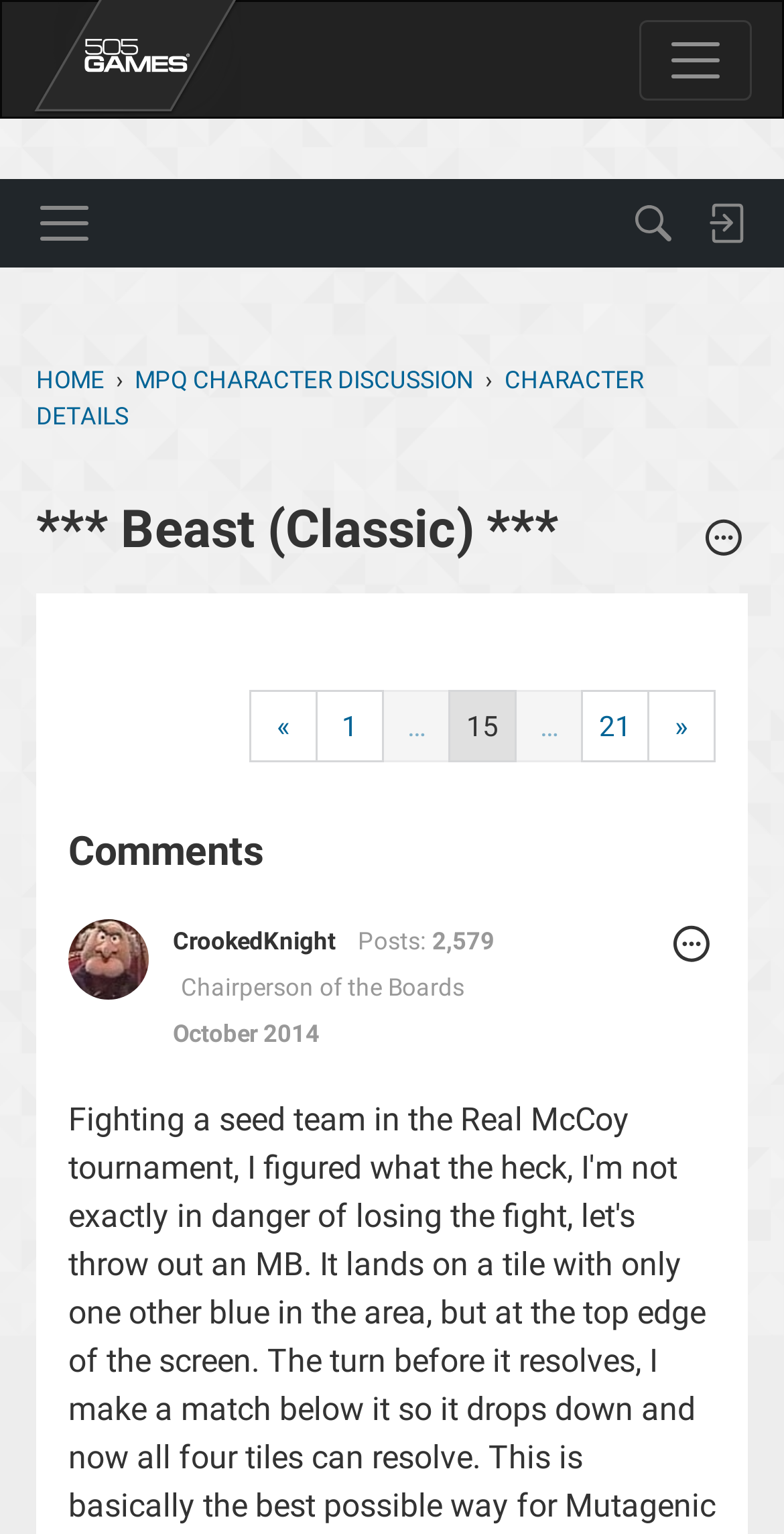Locate the bounding box of the UI element described by: "CrookedKnight" in the given webpage screenshot.

[0.221, 0.605, 0.428, 0.623]